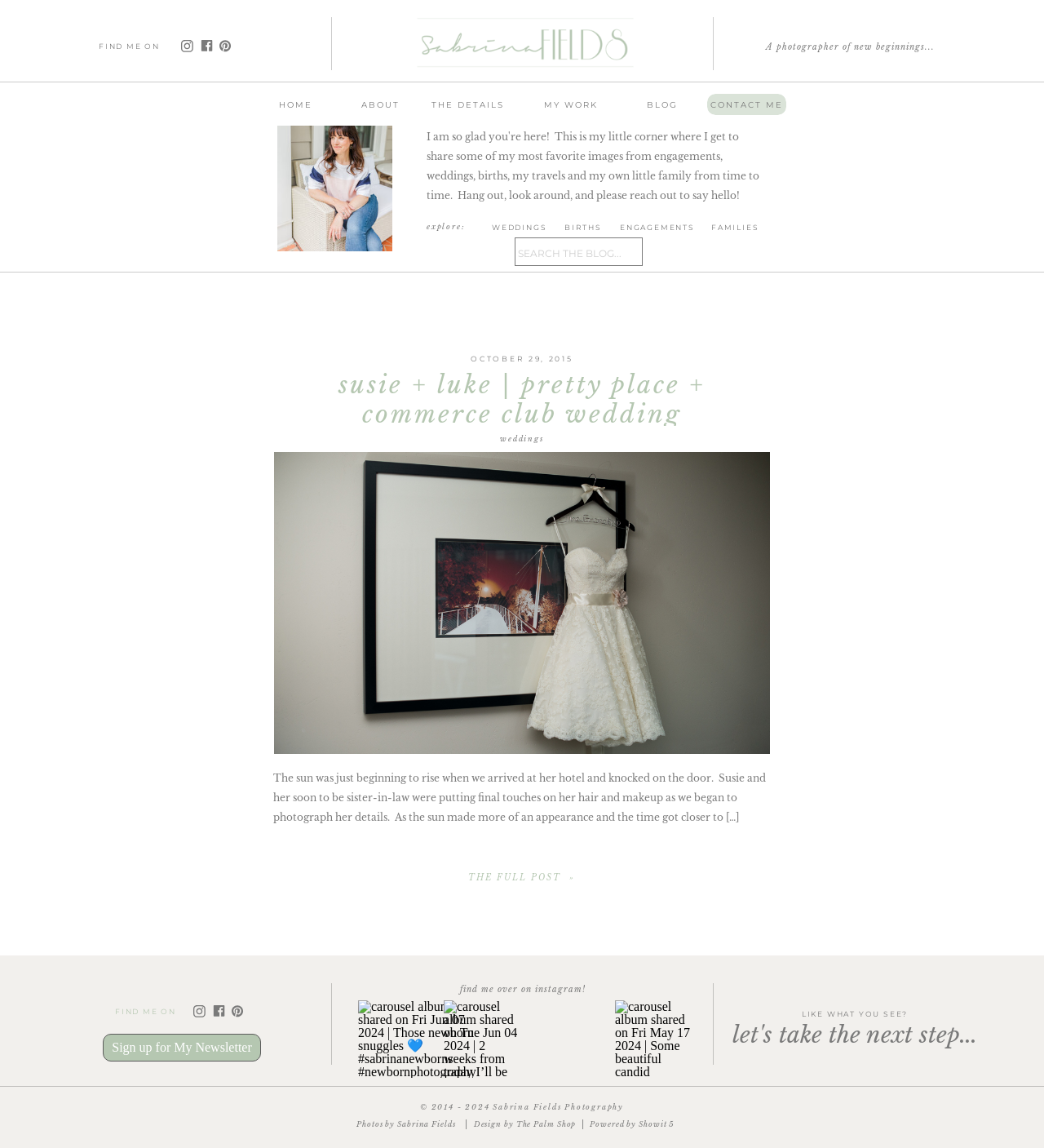Using the information in the image, give a detailed answer to the following question: What is the photographer's name?

The photographer's name is mentioned in the footer section of the webpage as 'Photos by Sabrina Fields' and also in the copyright notice as '© 2014 - 2024 Sabrina Fields Photography'.